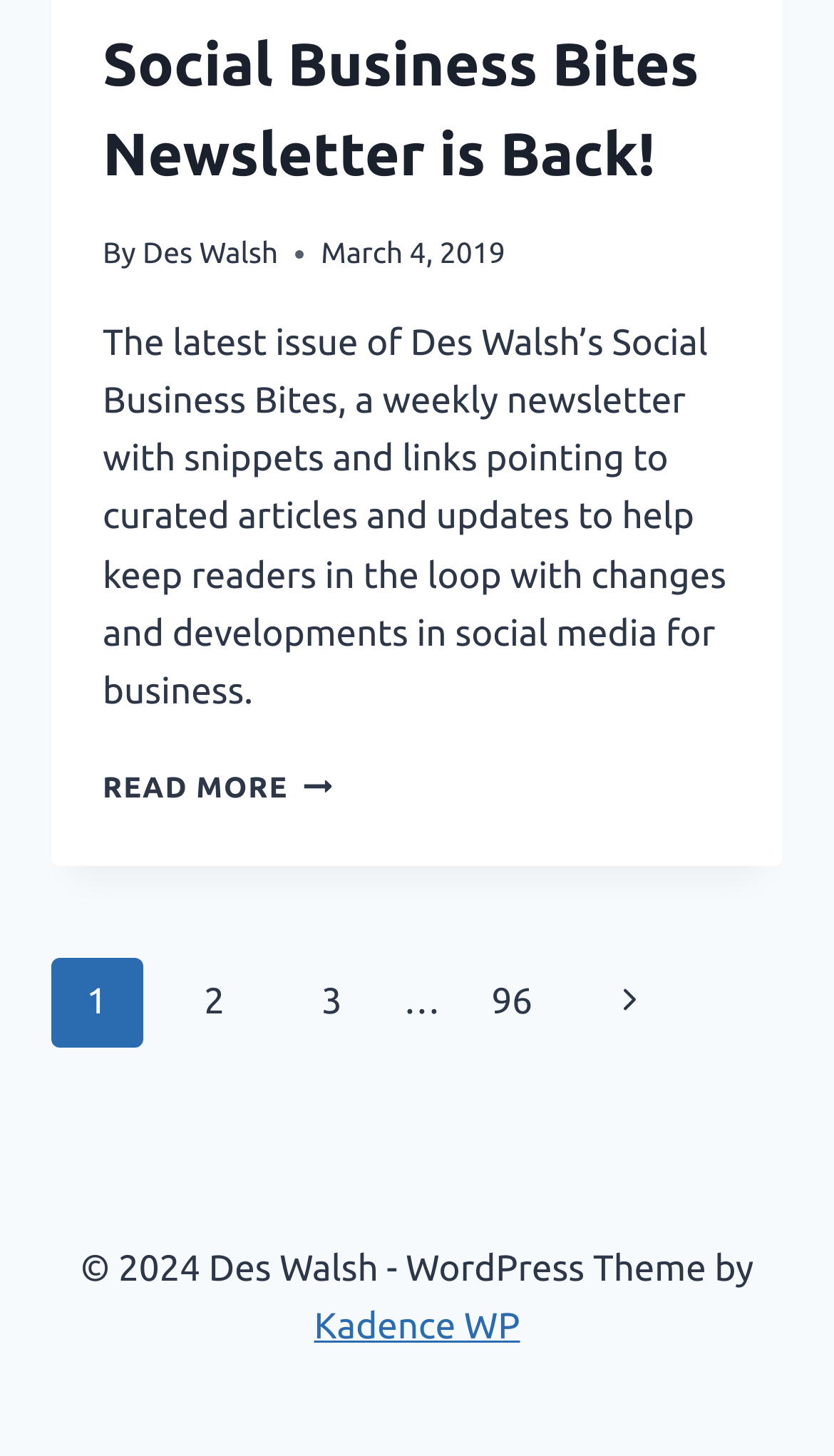Given the element description Next PageNext, specify the bounding box coordinates of the corresponding UI element in the format (top-left x, top-left y, bottom-right x, bottom-right y). All values must be between 0 and 1.

[0.7, 0.657, 0.809, 0.72]